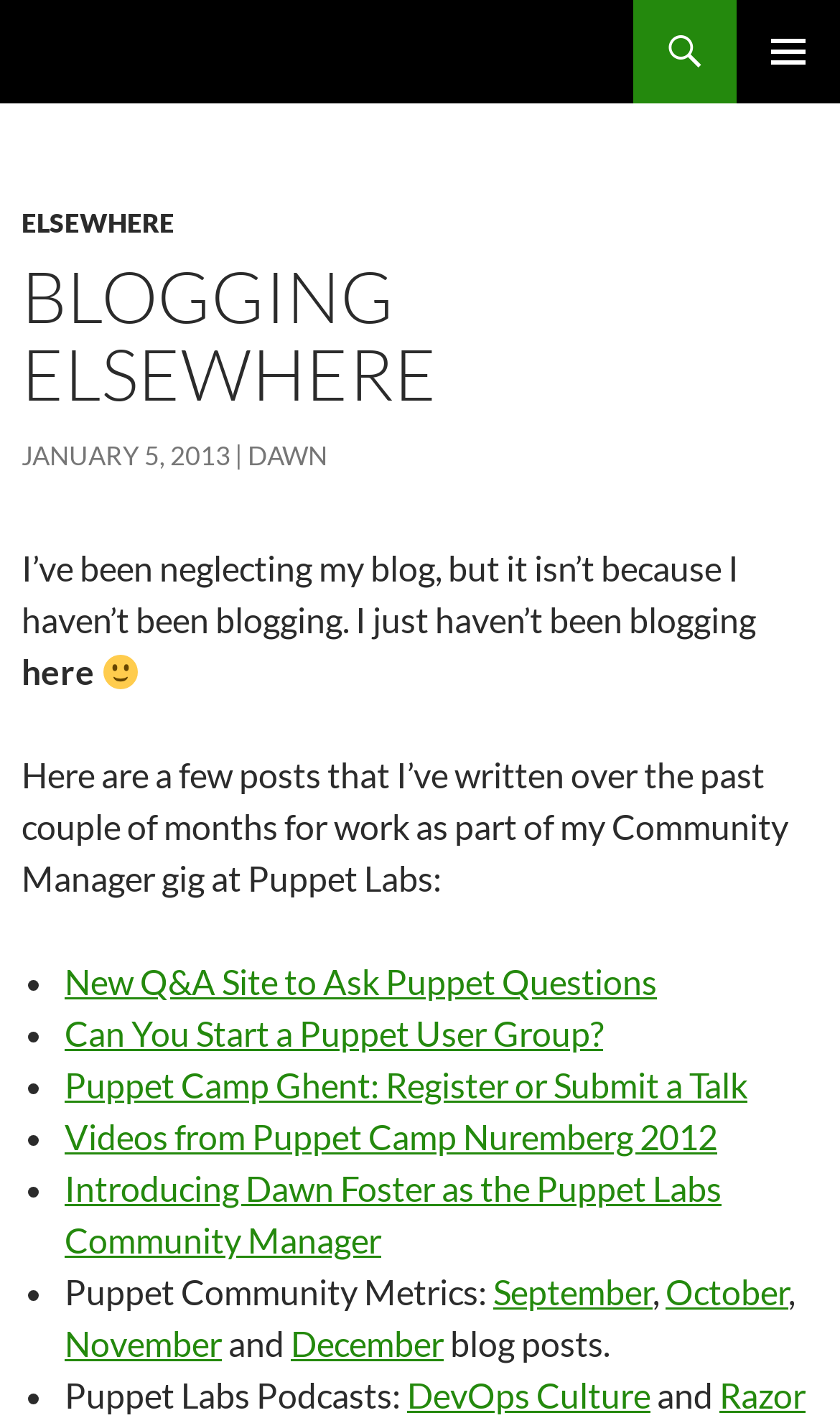Ascertain the bounding box coordinates for the UI element detailed here: "December". The coordinates should be provided as [left, top, right, bottom] with each value being a float between 0 and 1.

[0.346, 0.929, 0.528, 0.958]